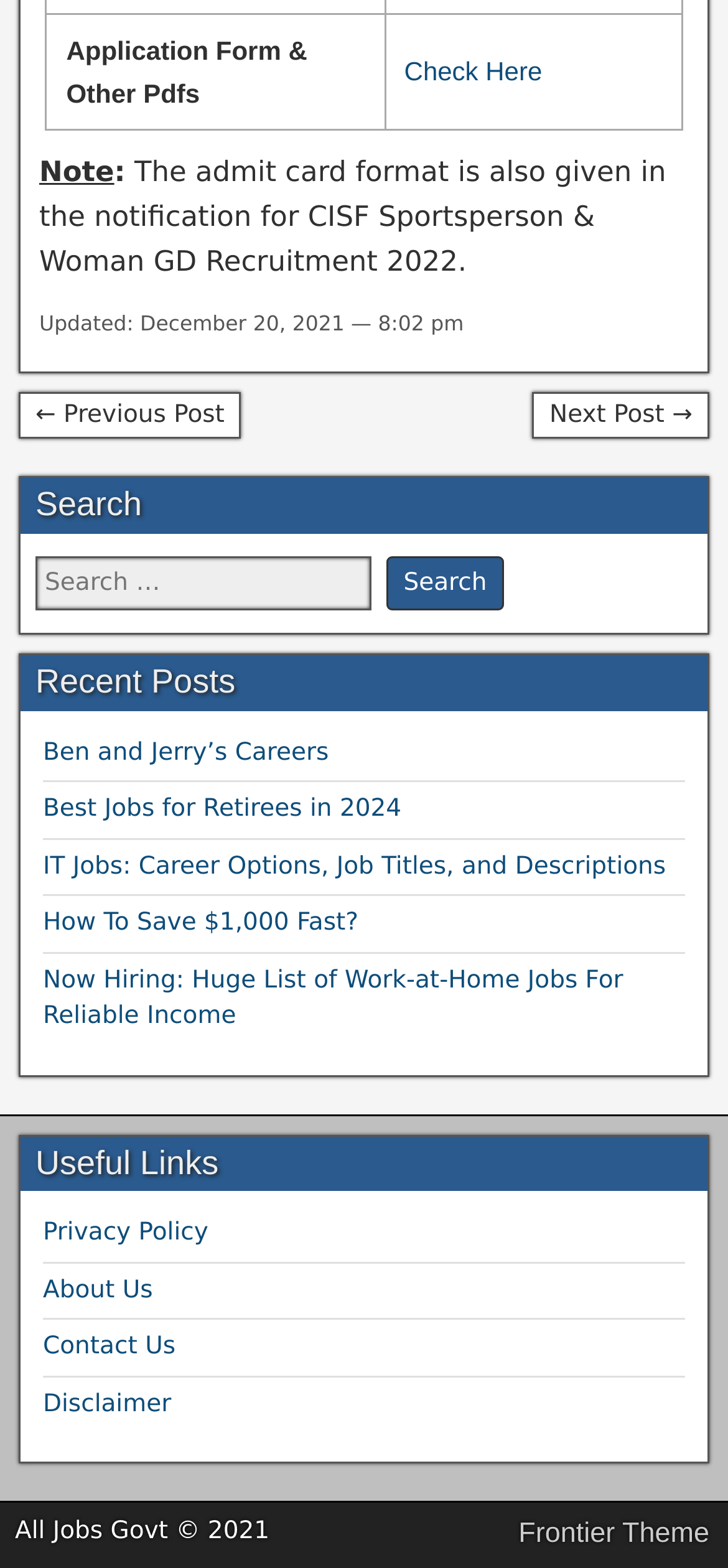Find the bounding box coordinates of the UI element according to this description: "parent_node: Name * name="author"".

None